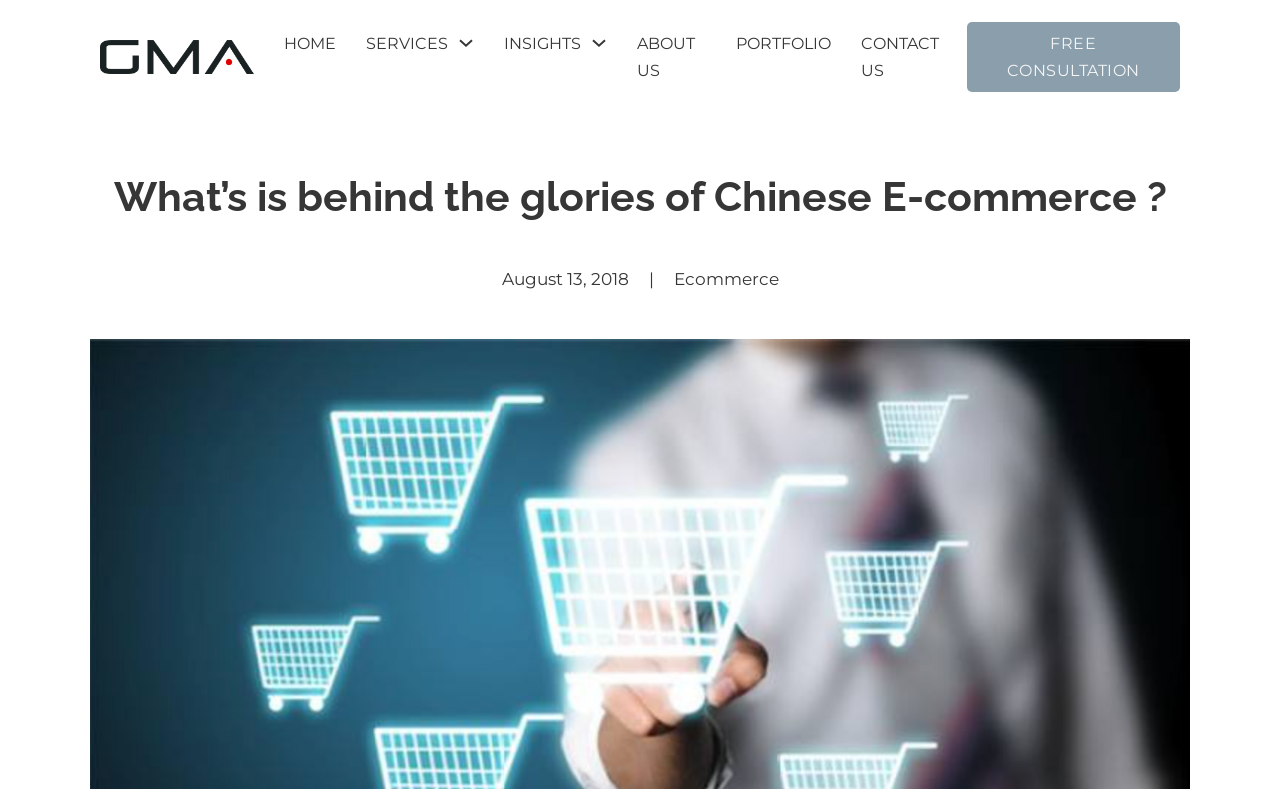Answer the question below with a single word or a brief phrase: 
What is the date mentioned on the webpage?

August 13, 2018